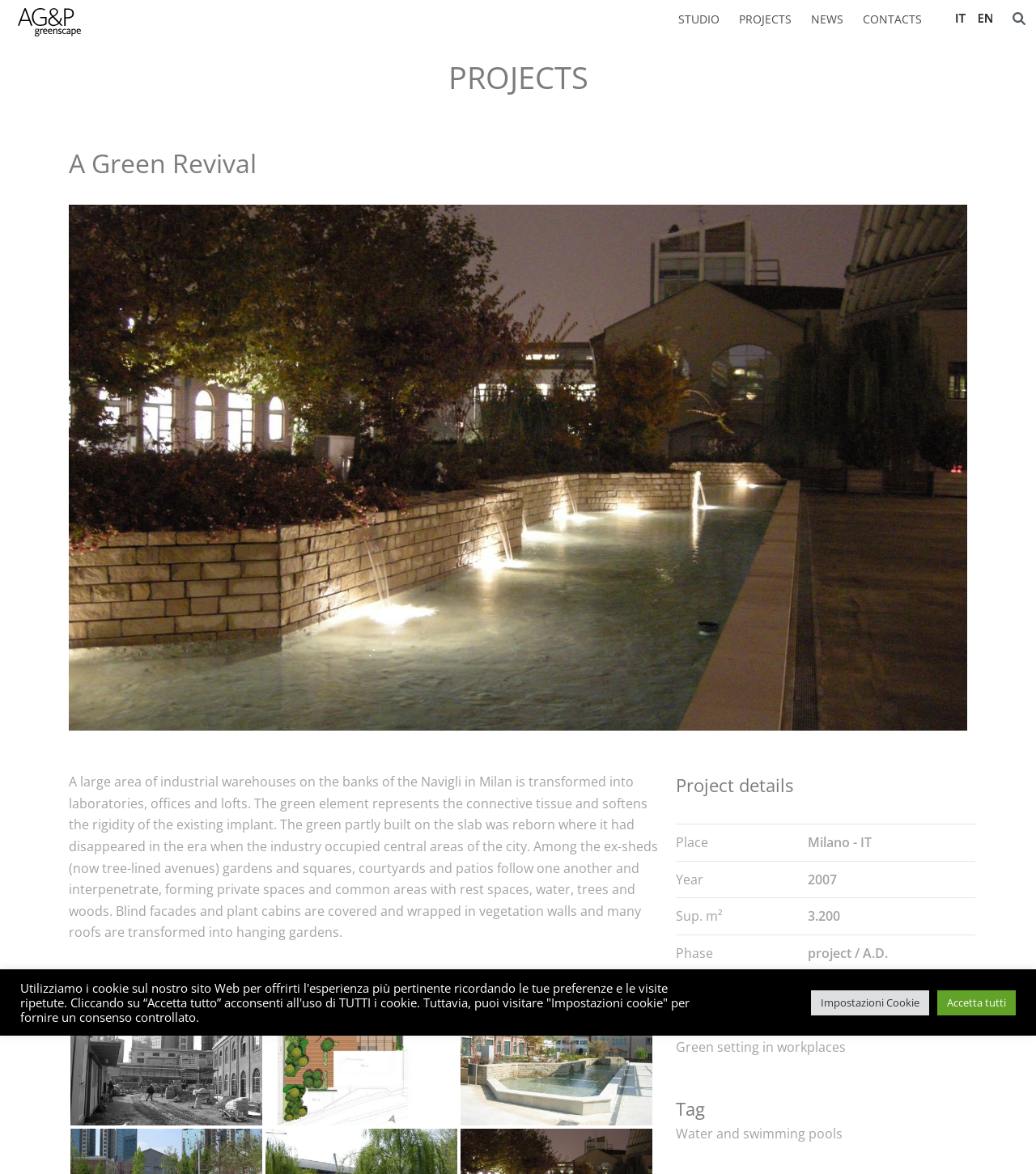What is the name of the project?
Provide a comprehensive and detailed answer to the question.

I found the answer by looking at the heading 'A Green Revival' which is located at the top of the page, below the search bar and navigation links. This heading is likely to be the title of the project being described on the page.